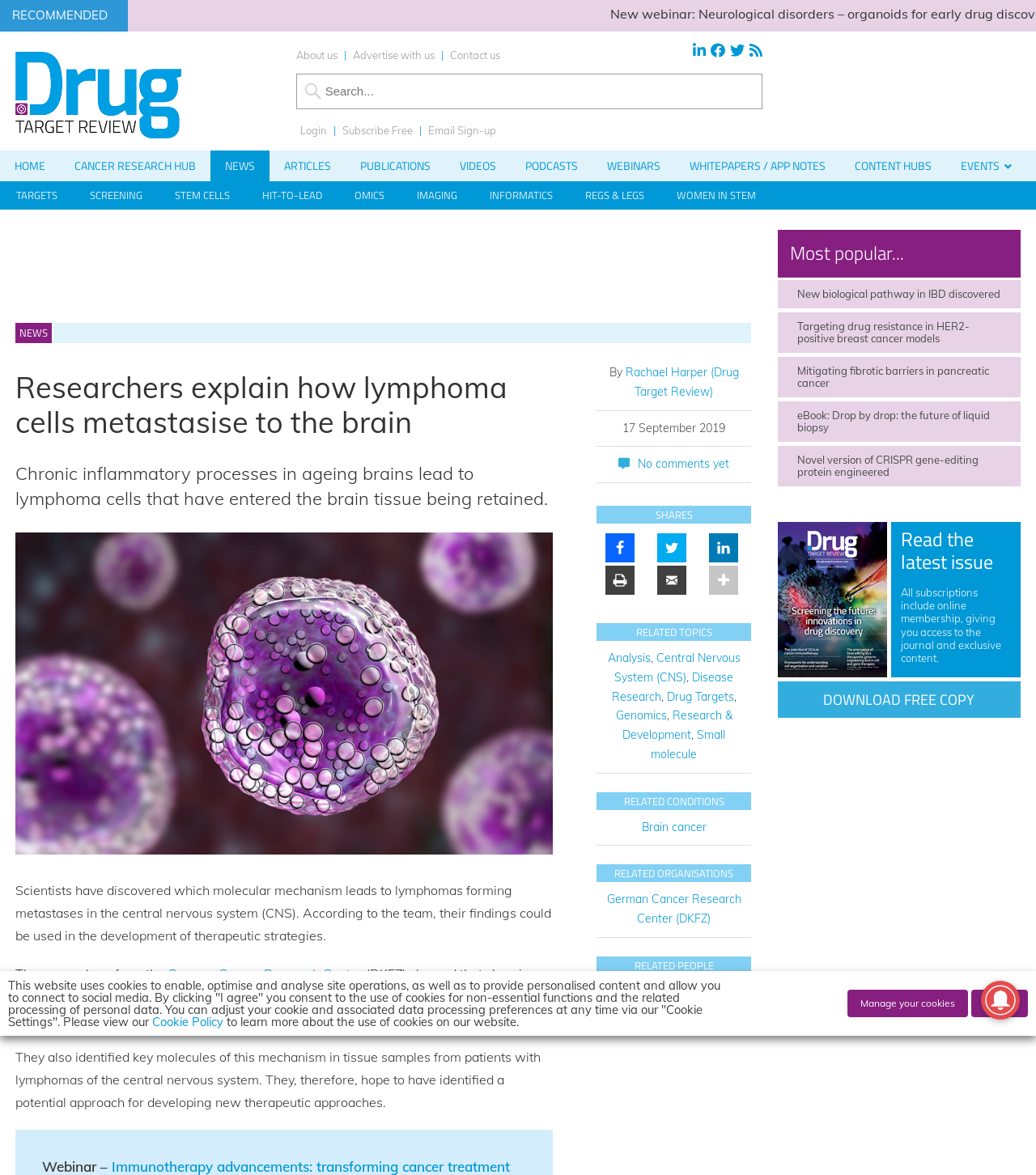Identify the bounding box of the HTML element described as: "Screening".

[0.071, 0.154, 0.153, 0.178]